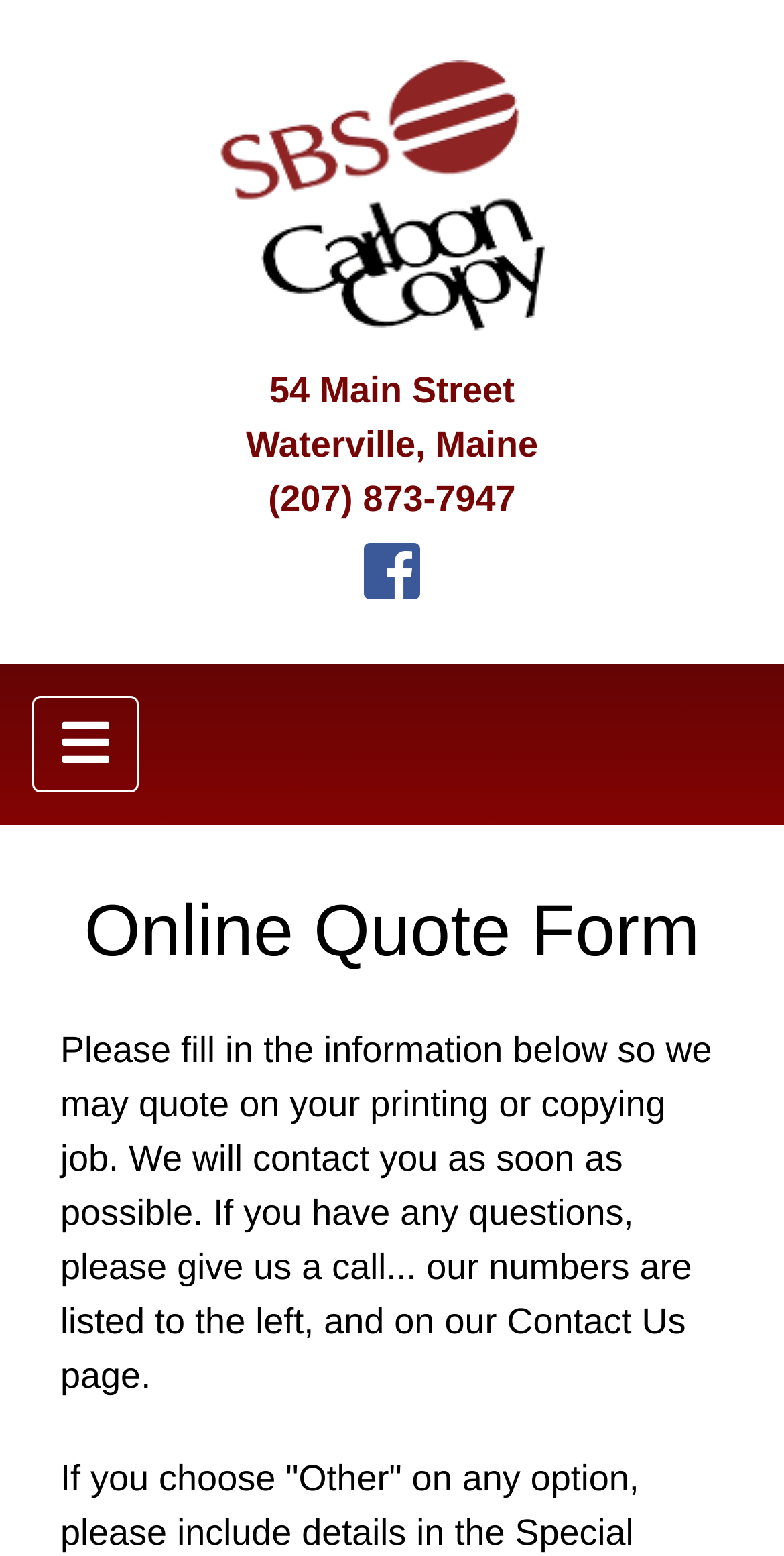What is the company's address?
Give a single word or phrase as your answer by examining the image.

54 Main Street